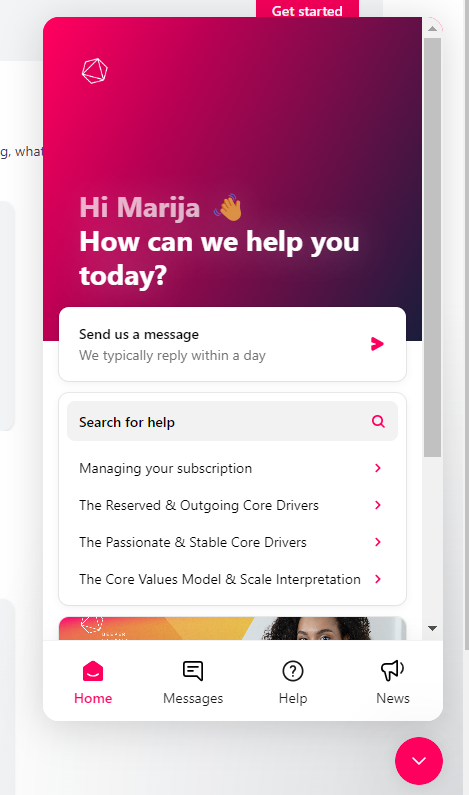What is the purpose of the 'Search for help' section?
Offer a detailed and full explanation in response to the question.

The 'Search for help' section is designed to make it easy for users to explore and navigate through available support resources, categorized into topics such as 'Managing your subscription' and other assistance categories, allowing users to quickly find the help they need.